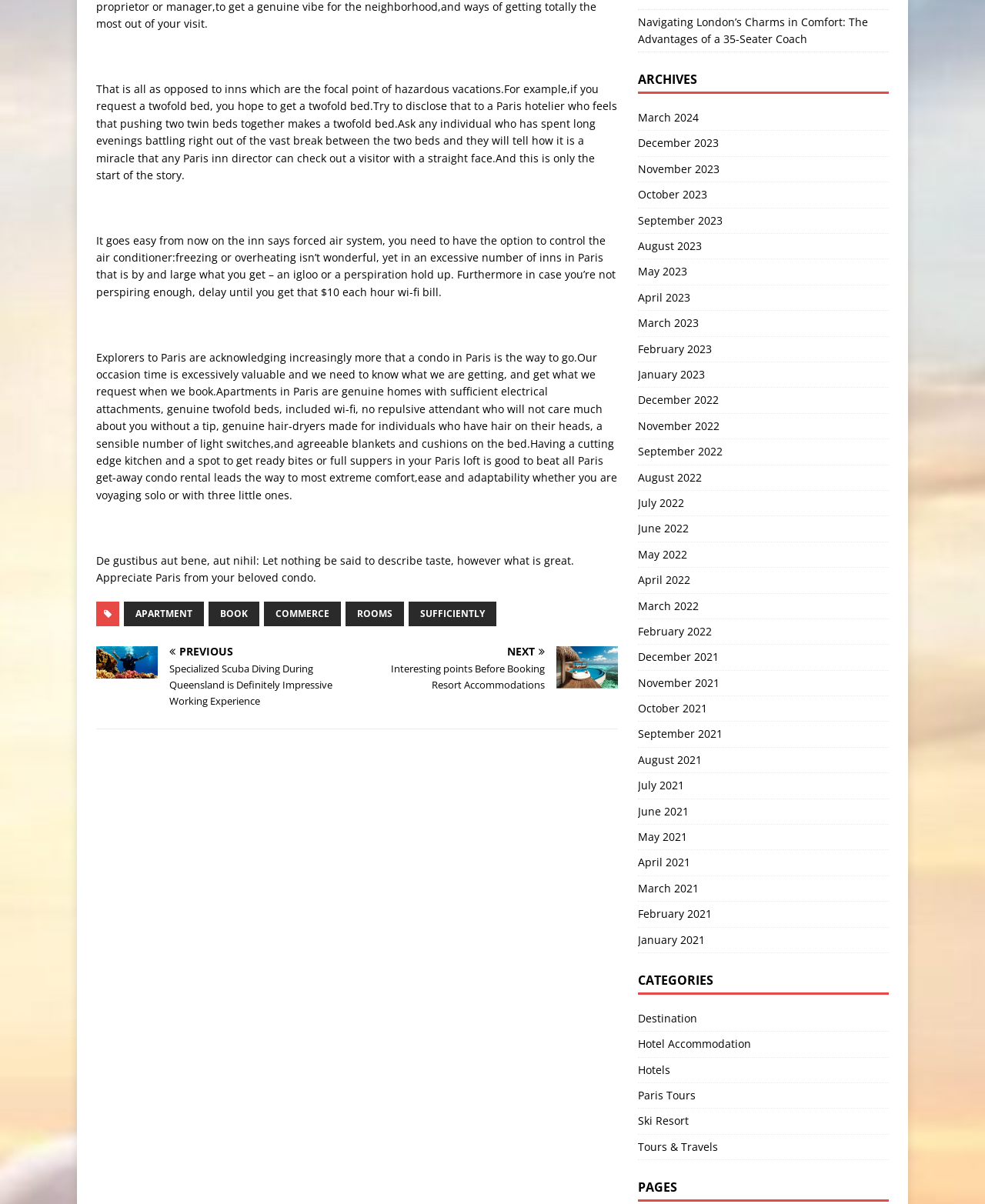Please mark the bounding box coordinates of the area that should be clicked to carry out the instruction: "Click on the 'BOOK' link".

[0.212, 0.5, 0.263, 0.52]